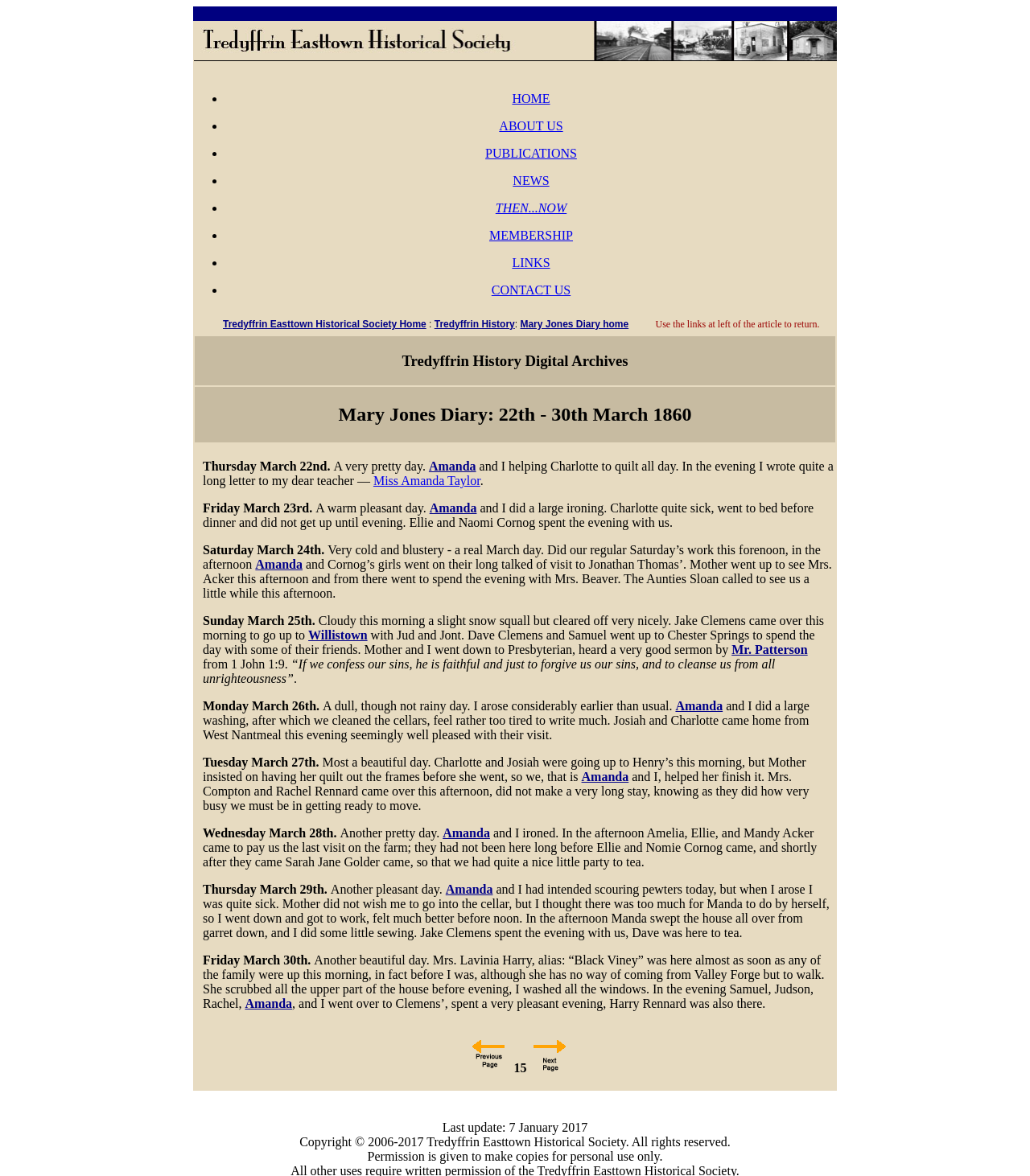How many links are in the top navigation menu?
Please respond to the question with a detailed and thorough explanation.

I found the answer by counting the links in the top navigation menu which are 'HOME', 'ABOUT US', 'PUBLICATIONS', 'NEWS', 'THEN...NOW', 'MEMBERSHIP', 'LINKS', and 'CONTACT US'.